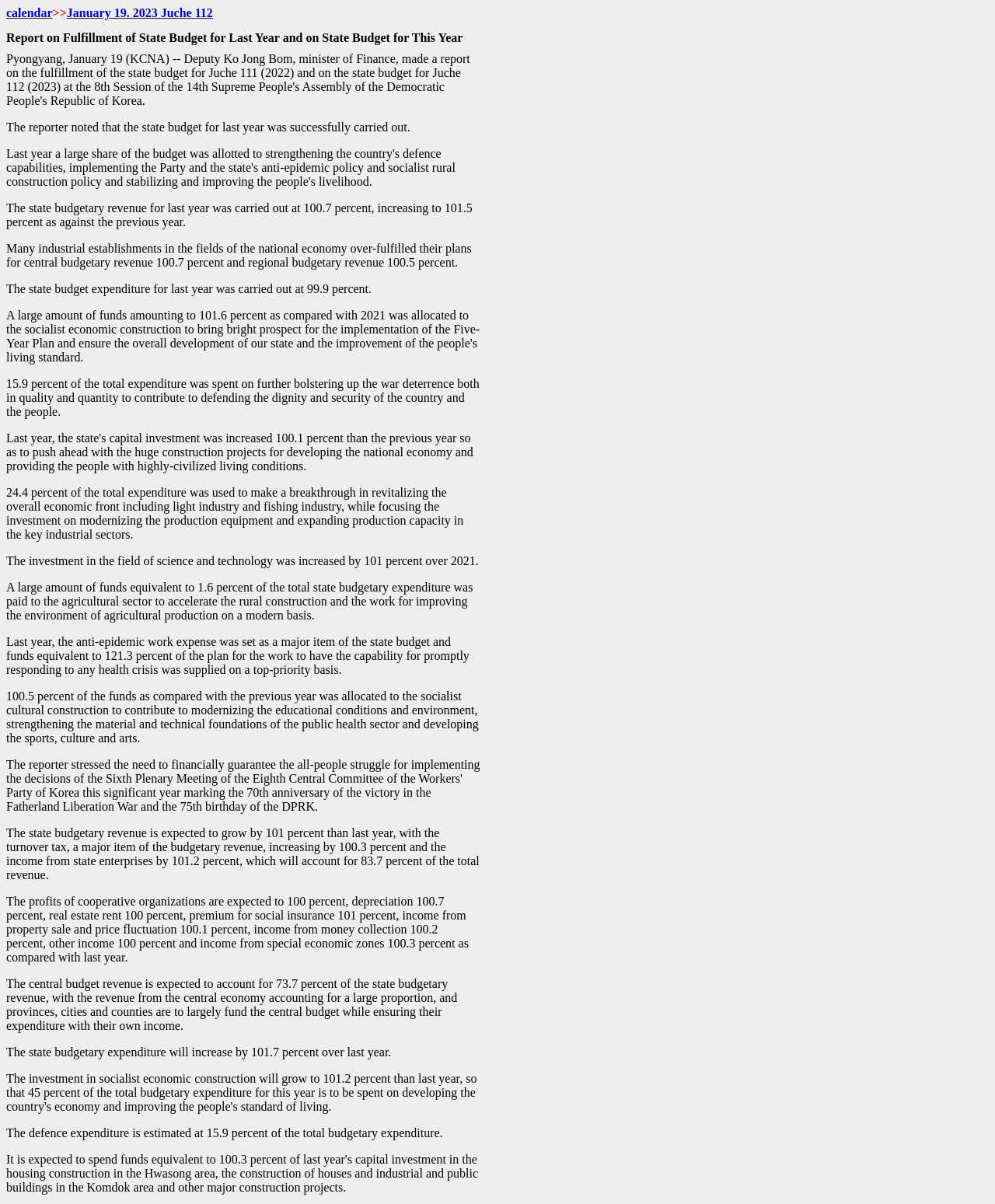Refer to the image and answer the question with as much detail as possible: What is the date mentioned in the calendar?

The date can be found in the first table cell, which contains the text 'calendar>>January 19. 2023 Juche 112'. The date is explicitly mentioned as January 19, 2023.